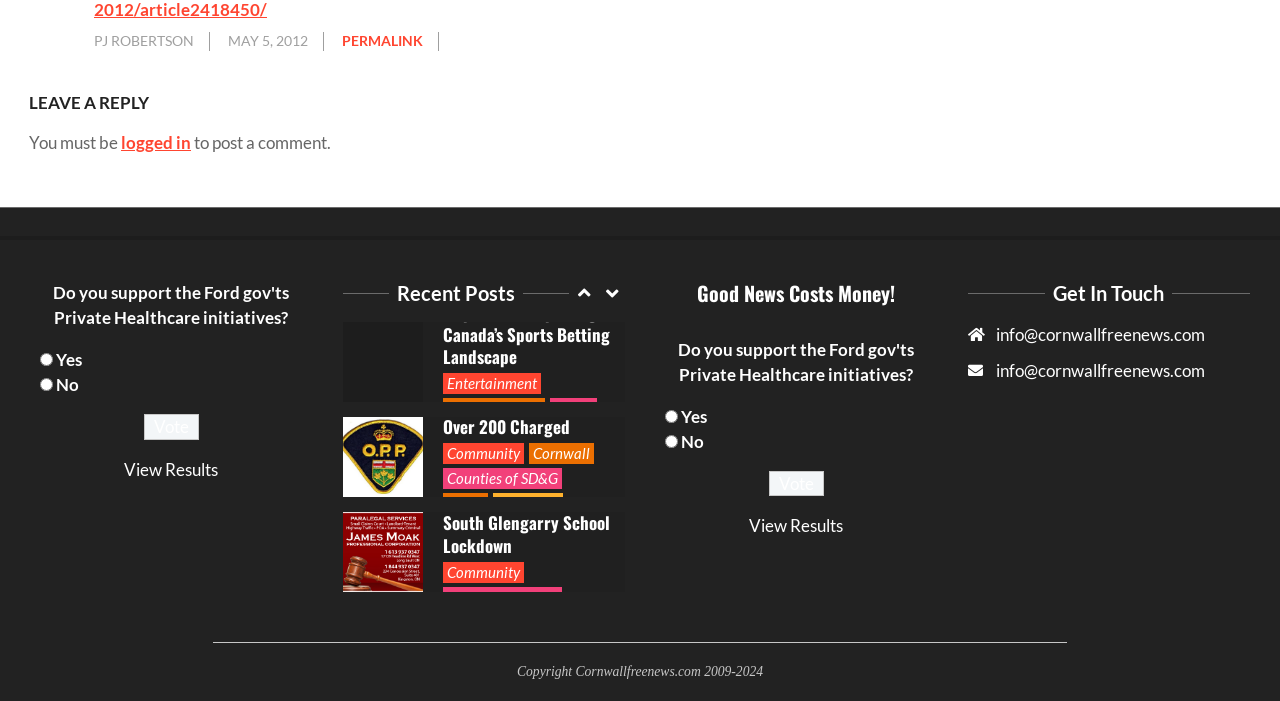Identify the bounding box coordinates of the clickable region necessary to fulfill the following instruction: "Click the 'SD&G OPP POLICE BLOTTER for APRIL 10th 2024' link". The bounding box coordinates should be four float numbers between 0 and 1, i.e., [left, top, right, bottom].

[0.346, 0.158, 0.48, 0.255]